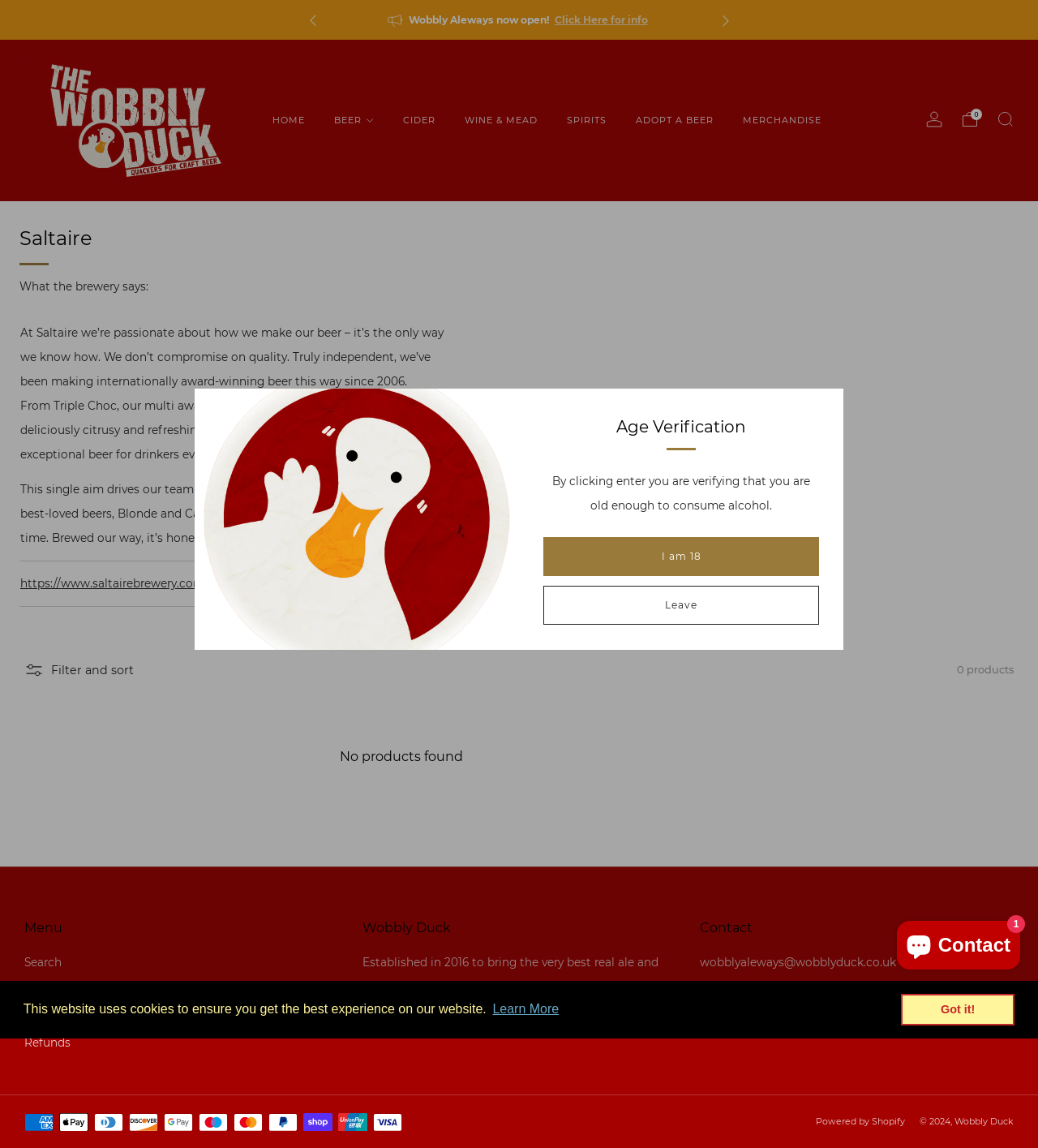What is the name of the logo?
Based on the image, answer the question with as much detail as possible.

The name of the logo can be found in the image element on the webpage, which is described as 'Wobbly Duck Logo'.